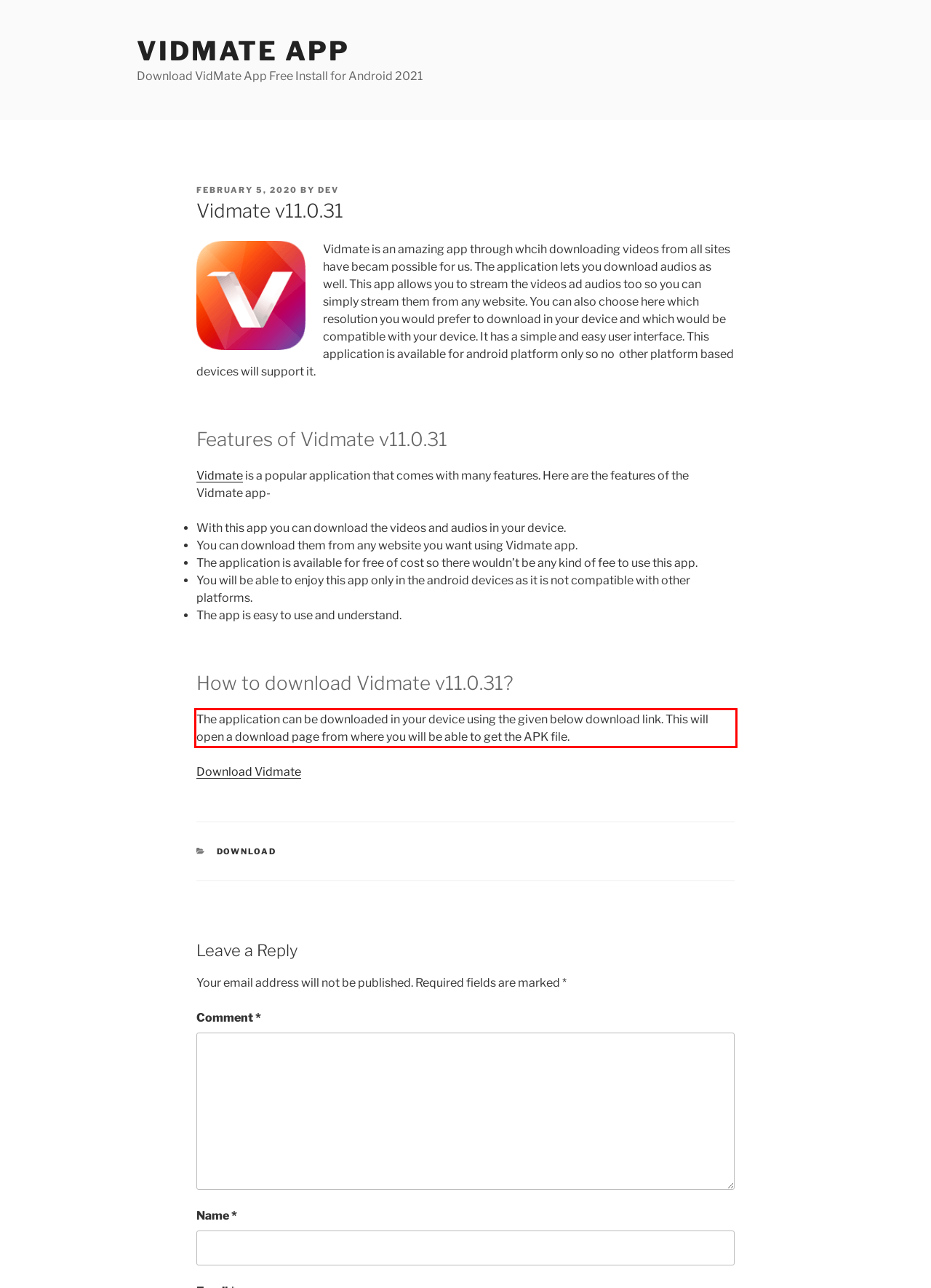Given a screenshot of a webpage, locate the red bounding box and extract the text it encloses.

The application can be downloaded in your device using the given below download link. This will open a download page from where you will be able to get the APK file.